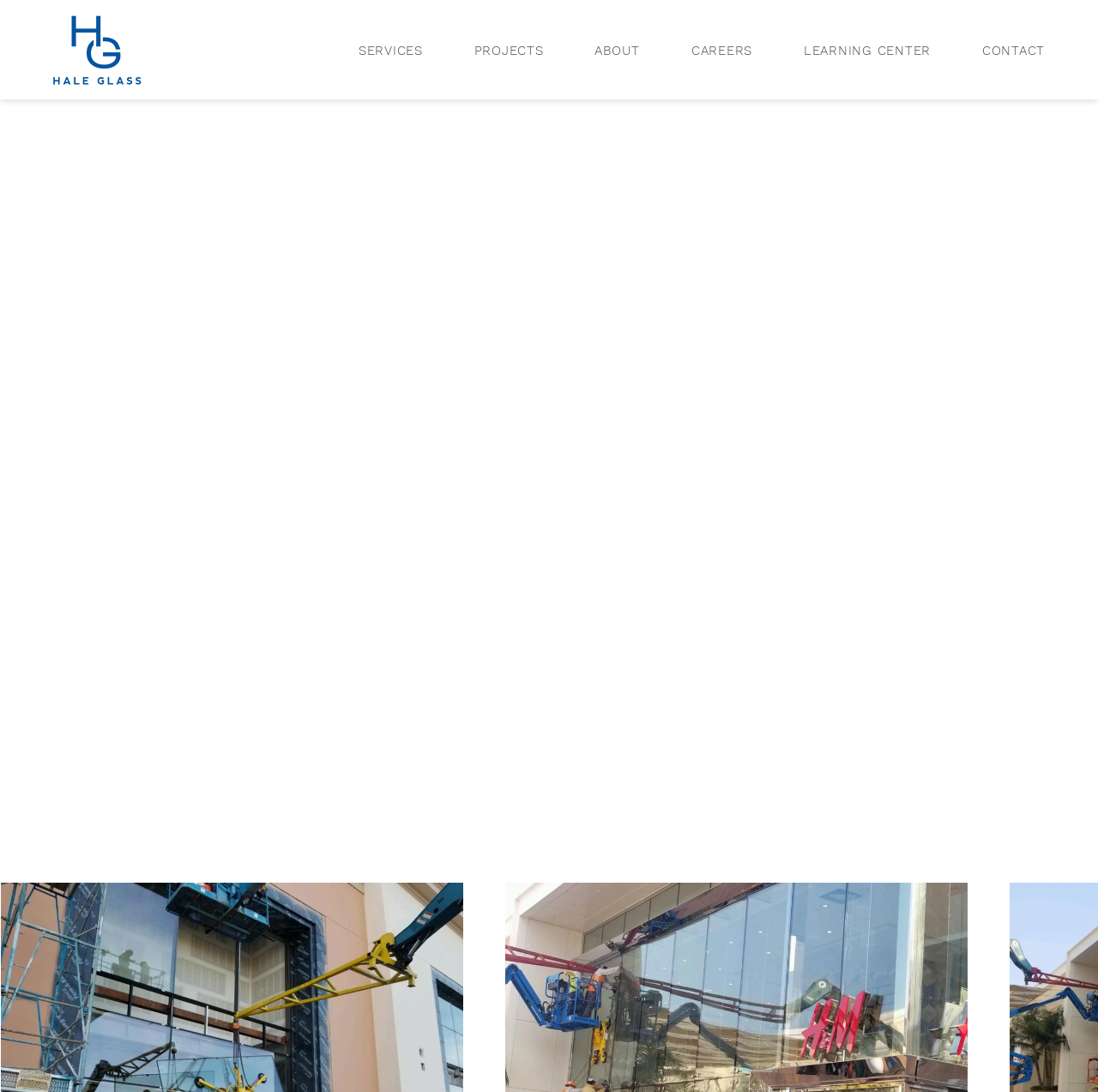Based on the element description CONTACT, identify the bounding box of the UI element in the given webpage screenshot. The coordinates should be in the format (top-left x, top-left y, bottom-right x, bottom-right y) and must be between 0 and 1.

[0.862, 0.031, 0.959, 0.061]